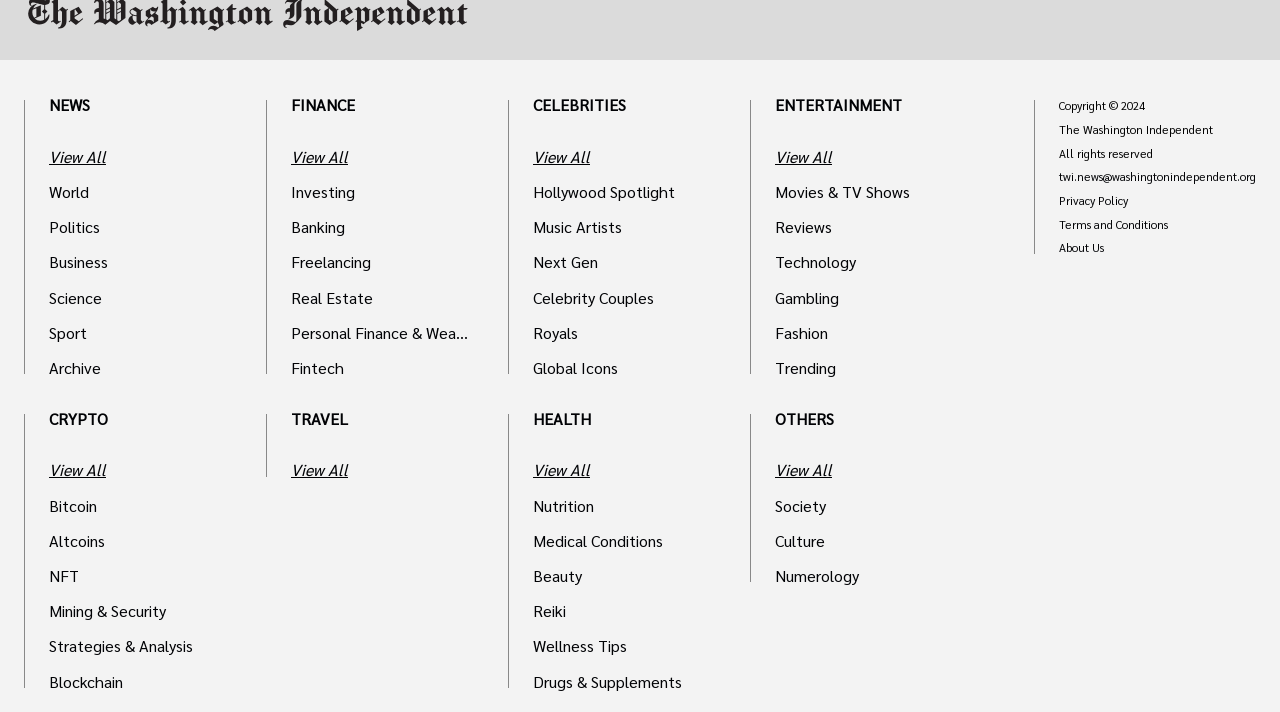Please identify the bounding box coordinates for the region that you need to click to follow this instruction: "Learn about crypto".

[0.038, 0.582, 0.177, 0.597]